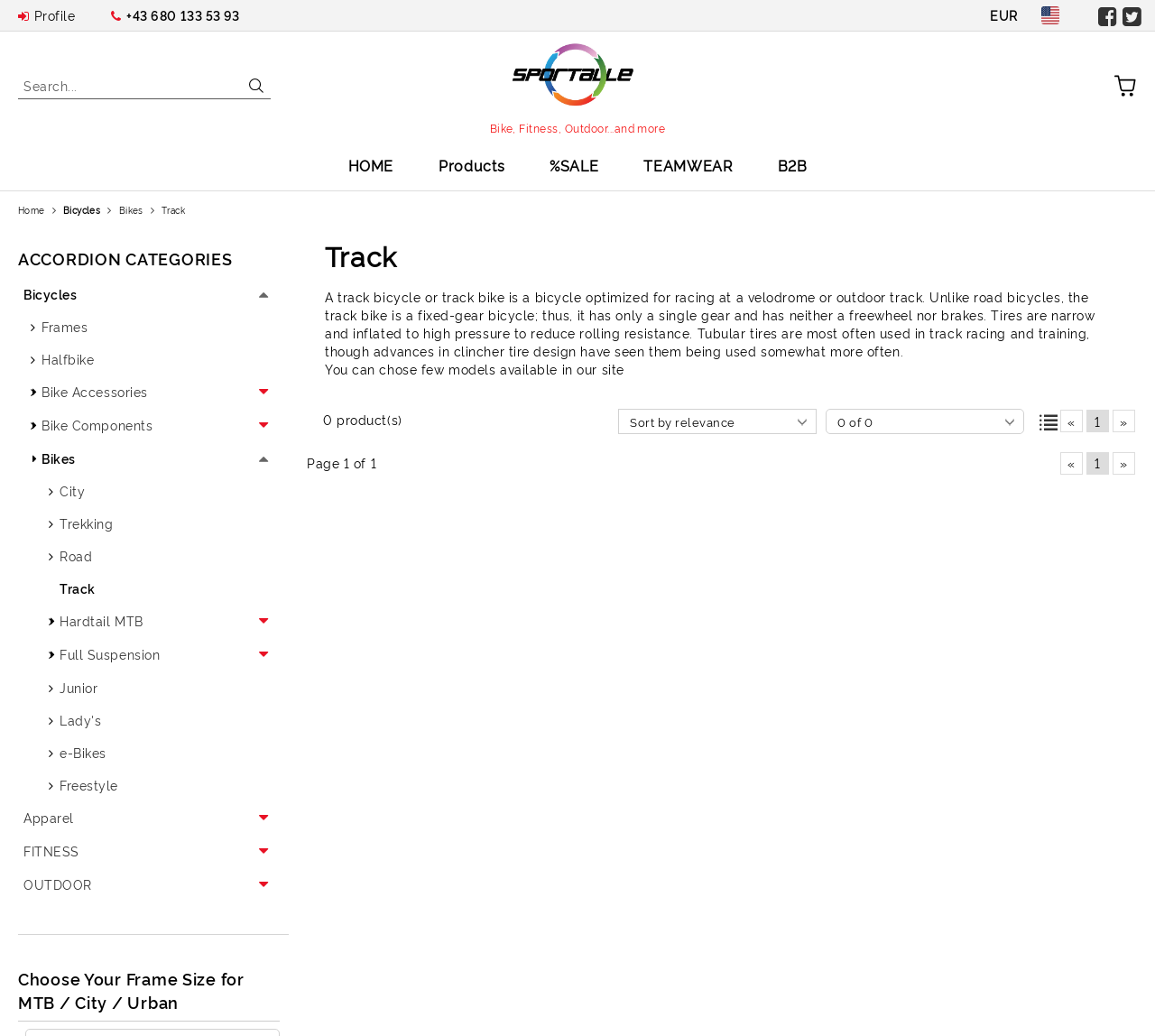Please find the bounding box coordinates of the element that must be clicked to perform the given instruction: "Go to HOME page". The coordinates should be four float numbers from 0 to 1, i.e., [left, top, right, bottom].

[0.282, 0.139, 0.36, 0.18]